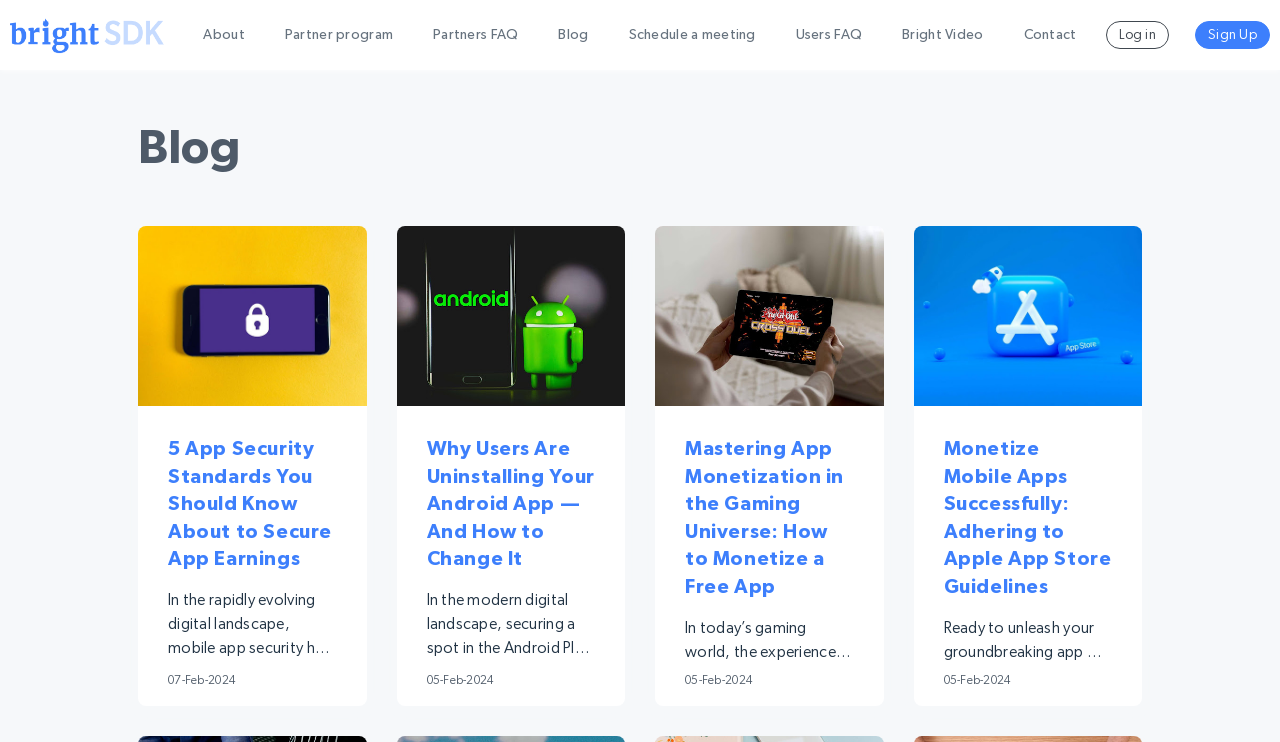Locate the bounding box of the UI element described by: "Sign Up" in the given webpage screenshot.

[0.934, 0.029, 0.992, 0.066]